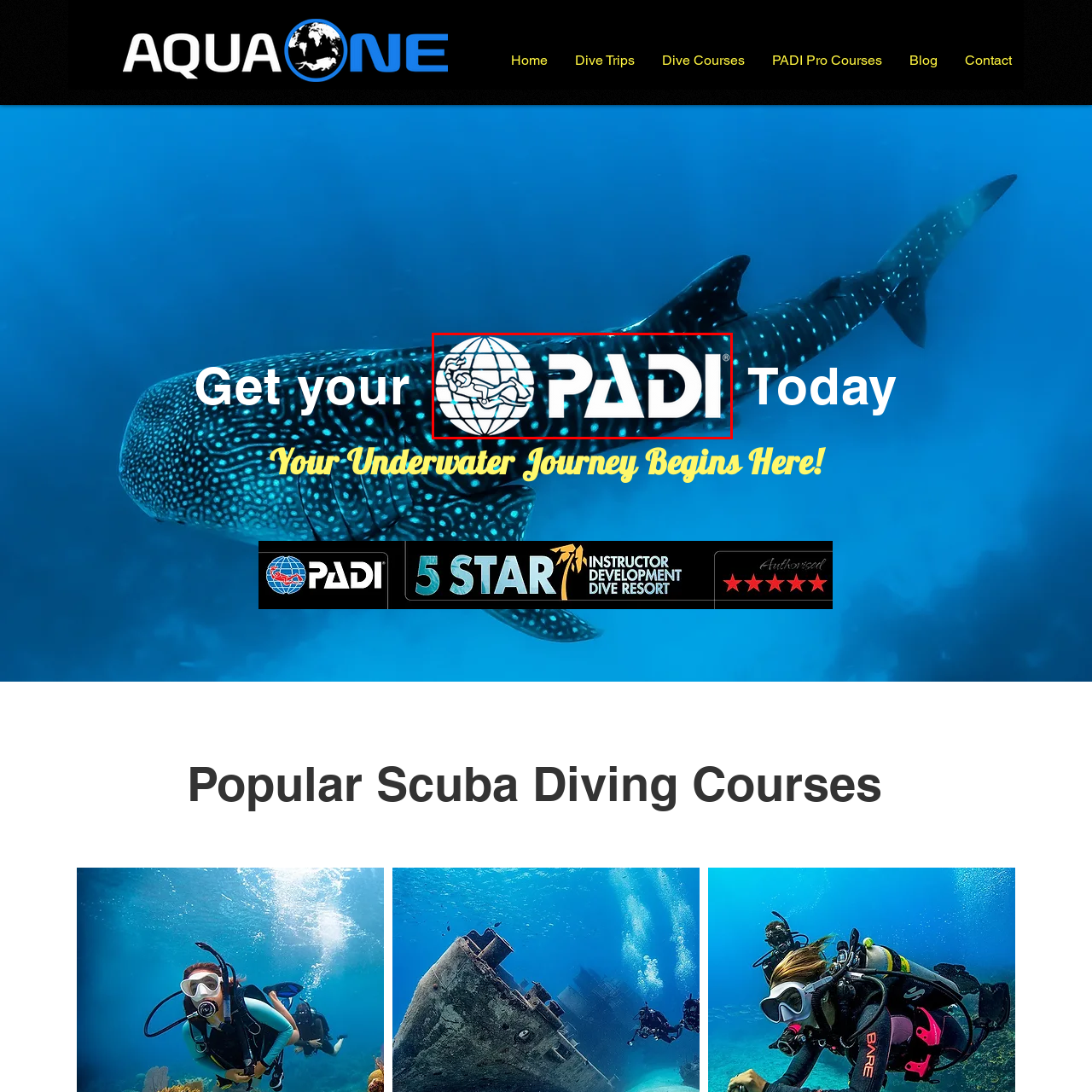Detail the features and elements seen in the red-circled portion of the image.

The image features the logo of PADI (Professional Association of Diving Instructors), prominently displayed against a vibrant underwater backdrop. The logo includes a stylized representation of a diver within a globe, symbolizing PADI's global reach and commitment to diving education. The word "PADI" is depicted in bold letters next to the globe icon, emphasizing the brand's recognition and authority in the scuba diving industry. This visual representation highlights PADI's role as a leading organization for diving certifications, courses, and resources for divers around the world.